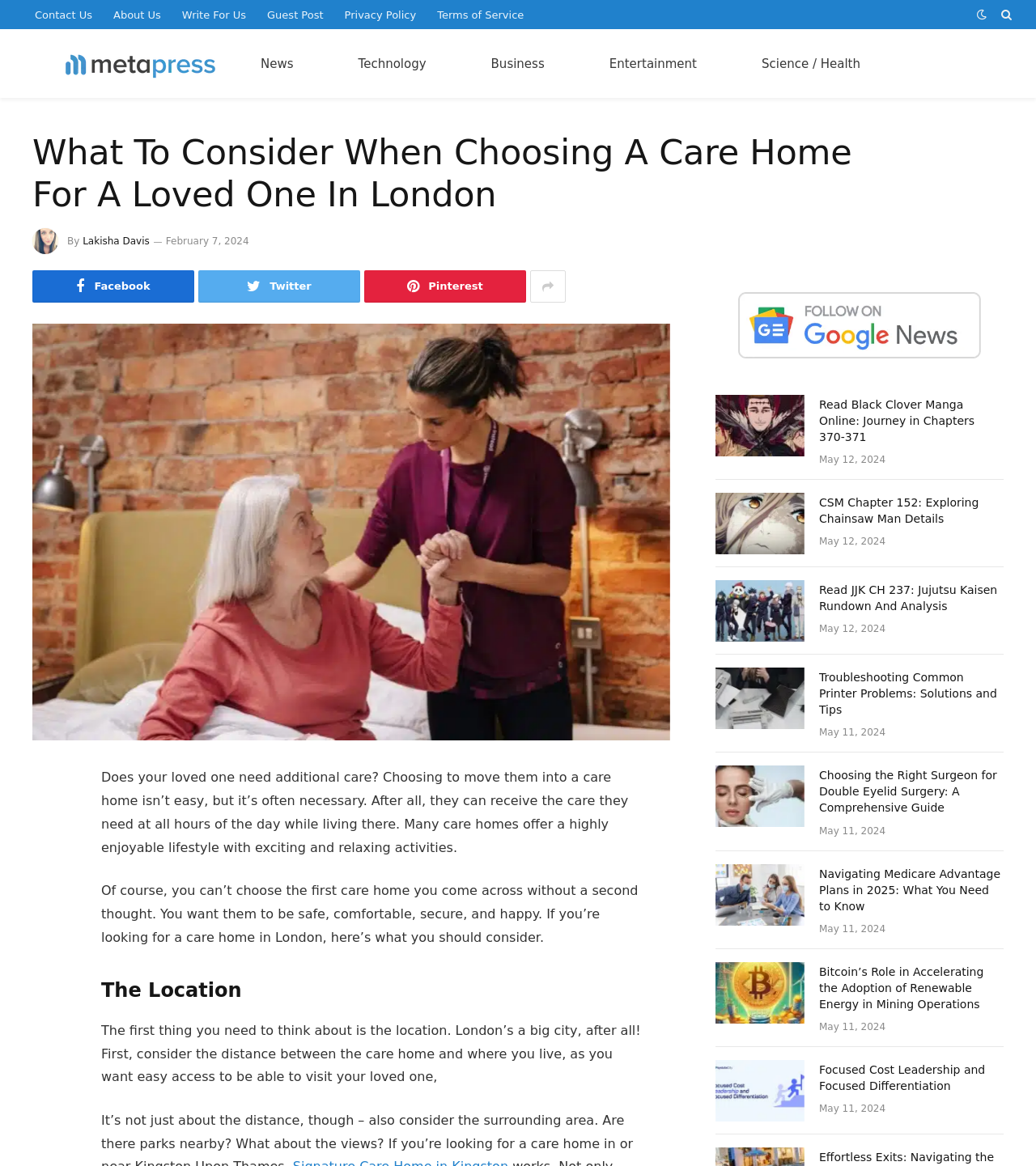Identify the bounding box coordinates of the element to click to follow this instruction: 'Click Contact Us'. Ensure the coordinates are four float values between 0 and 1, provided as [left, top, right, bottom].

[0.023, 0.0, 0.099, 0.025]